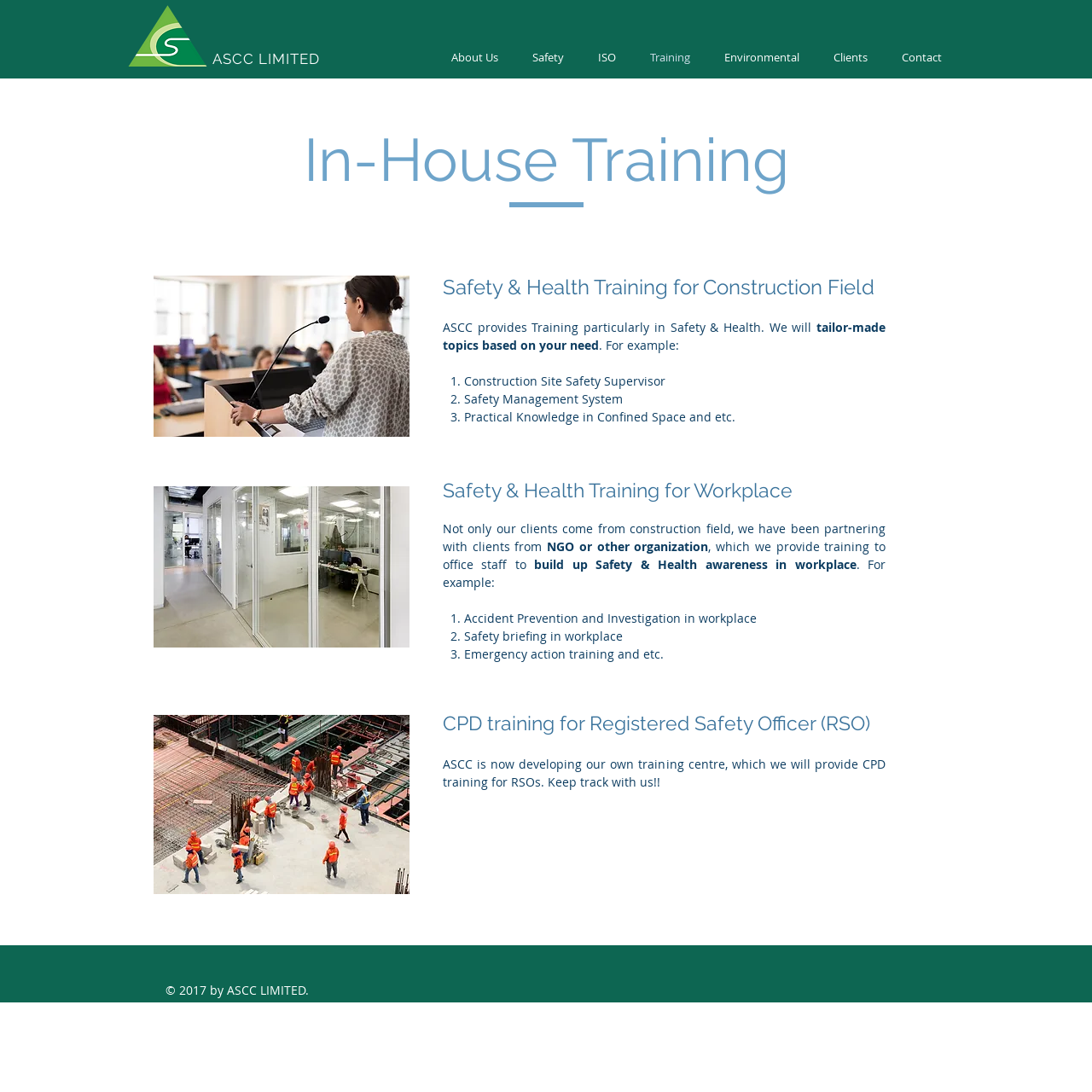What type of training does ASCC provide?
Please provide a comprehensive answer based on the information in the image.

I found this information by reading the headings and static text elements on the webpage, which mention 'Safety & Health Training for Construction Field' and 'Safety & Health Training for Workplace'.